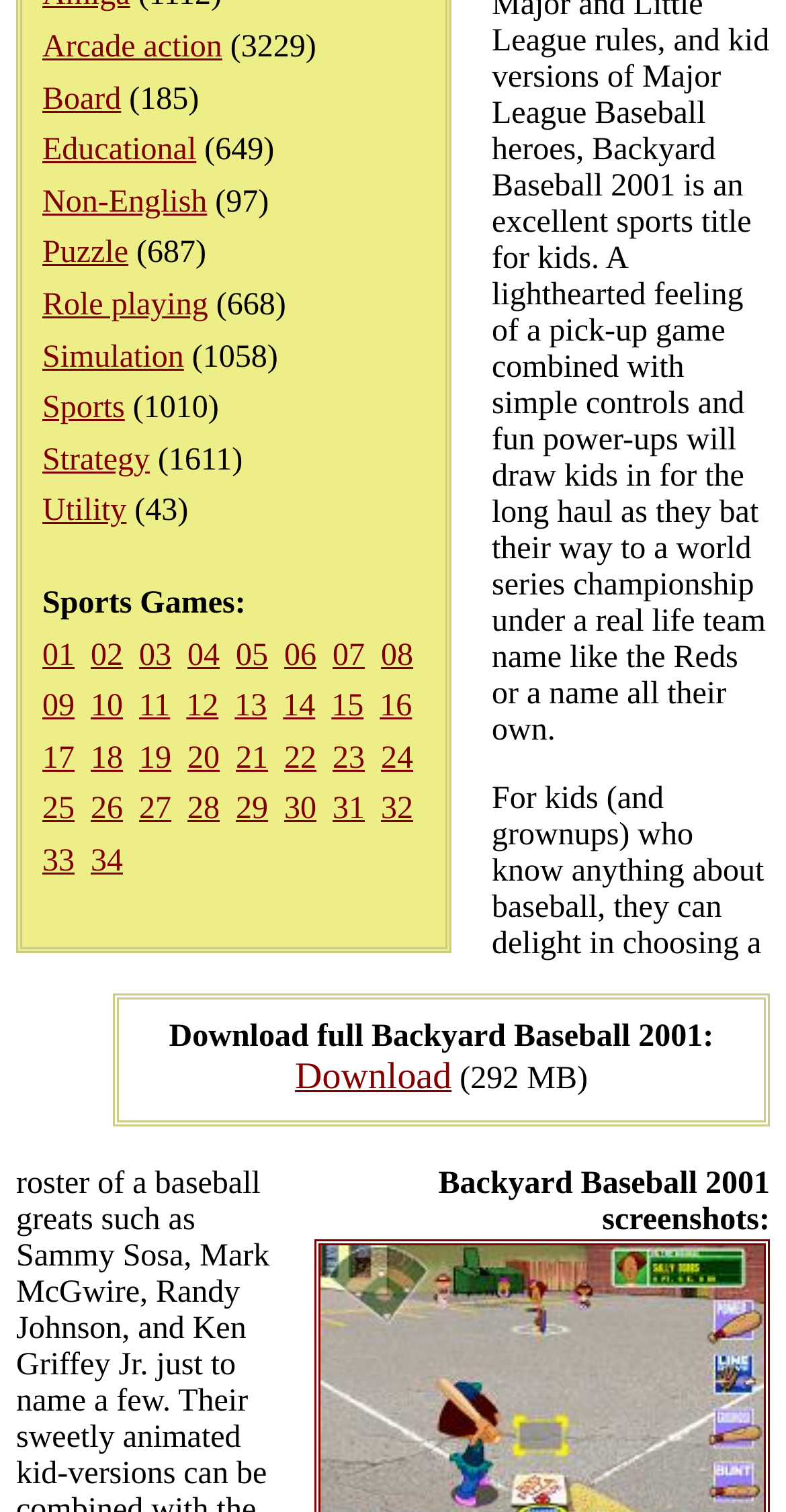Bounding box coordinates must be specified in the format (top-left x, top-left y, bottom-right x, bottom-right y). All values should be floating point numbers between 0 and 1. What are the bounding box coordinates of the UI element described as: 04

[0.238, 0.422, 0.279, 0.444]